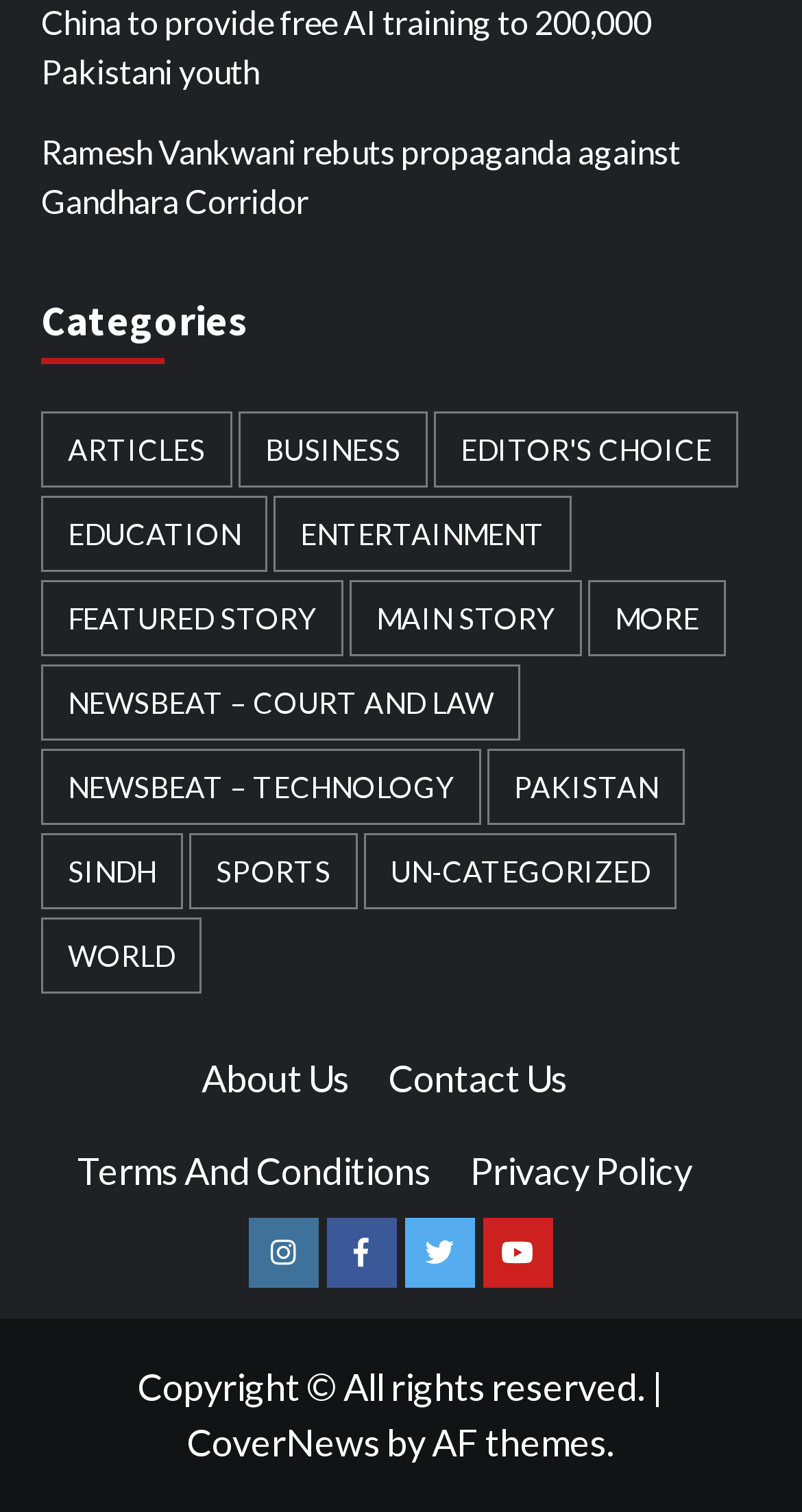Mark the bounding box of the element that matches the following description: "Featured Story".

[0.051, 0.384, 0.428, 0.435]